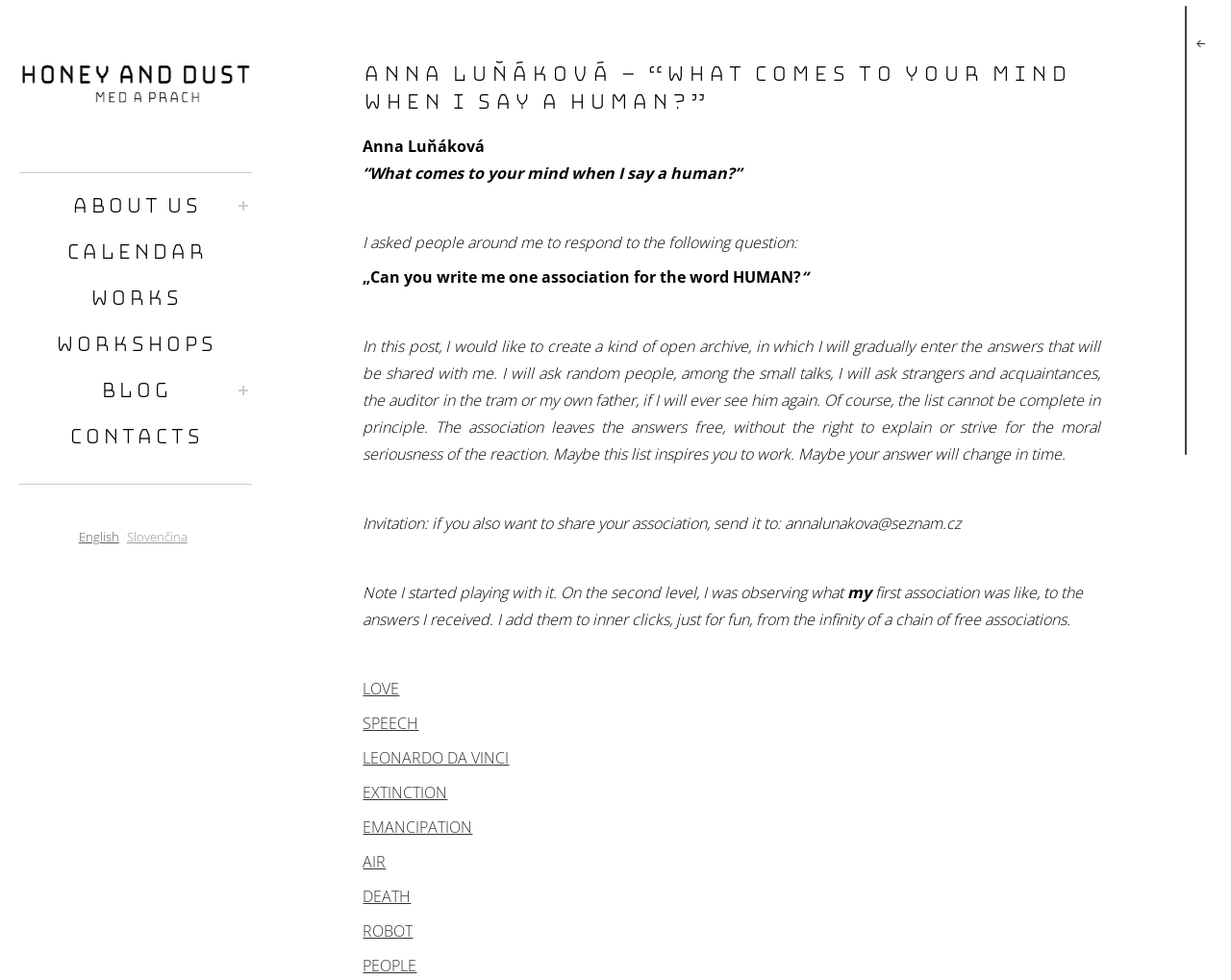Please study the image and answer the question comprehensively:
What is the name of the author?

The name of the author can be found in the heading element 'ANNA LUŇÁKOVÁ – “WHAT COMES TO YOUR MIND WHEN I SAY A HUMAN?”' which is located in the middle of the webpage.